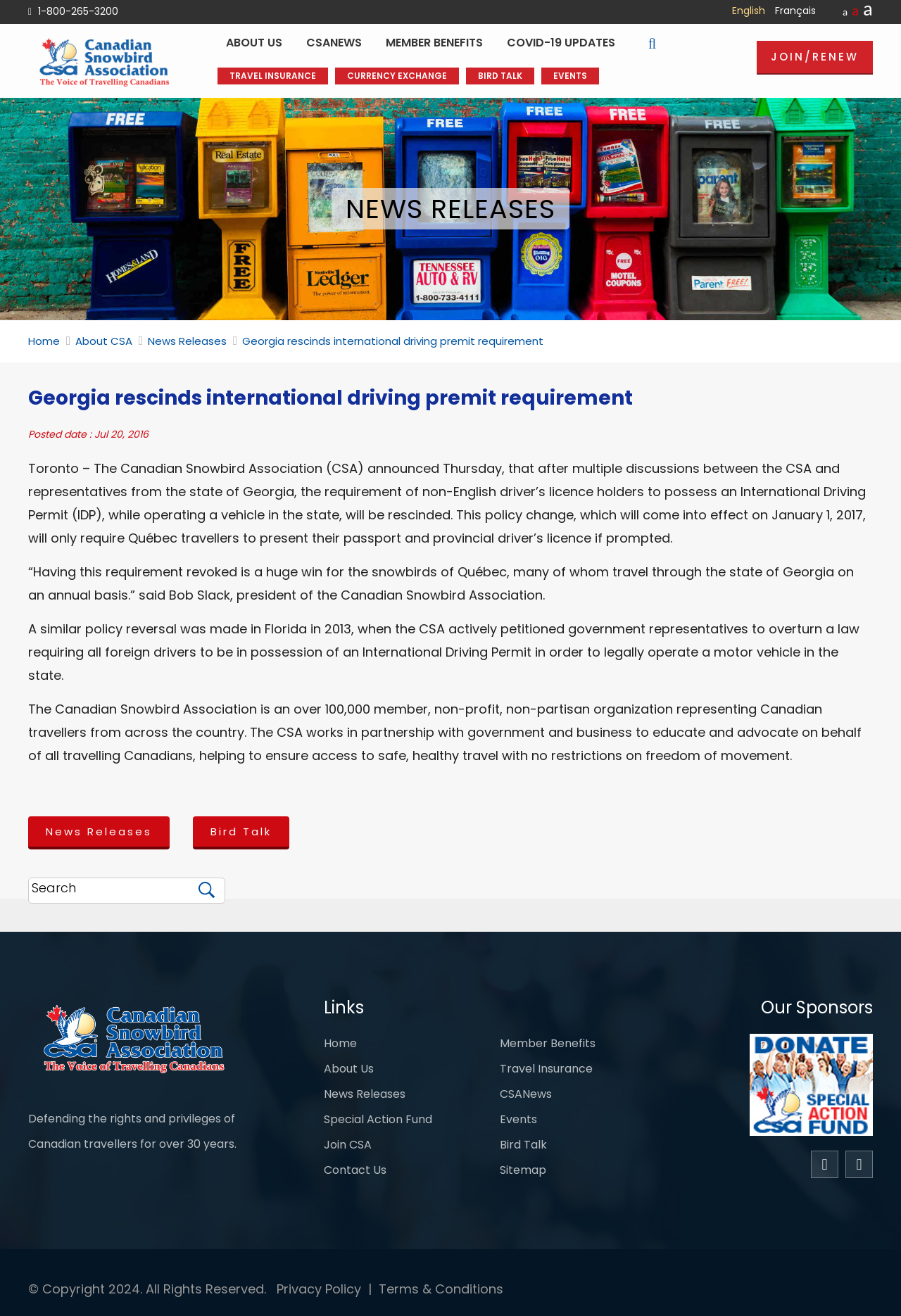Please indicate the bounding box coordinates for the clickable area to complete the following task: "Search for news releases". The coordinates should be specified as four float numbers between 0 and 1, i.e., [left, top, right, bottom].

[0.031, 0.667, 0.25, 0.686]